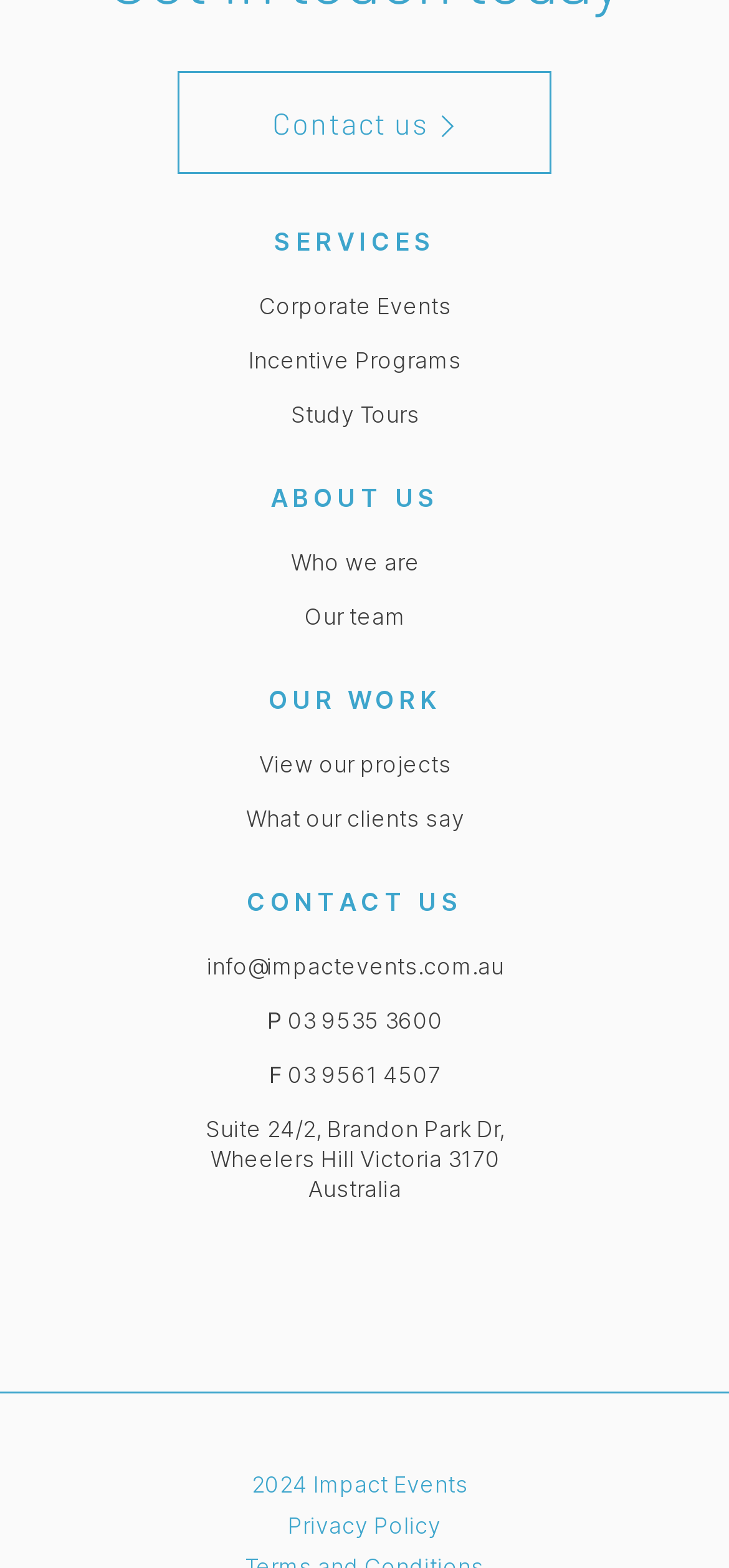Identify the bounding box coordinates of the region that needs to be clicked to carry out this instruction: "View our projects". Provide these coordinates as four float numbers ranging from 0 to 1, i.e., [left, top, right, bottom].

[0.355, 0.479, 0.619, 0.497]